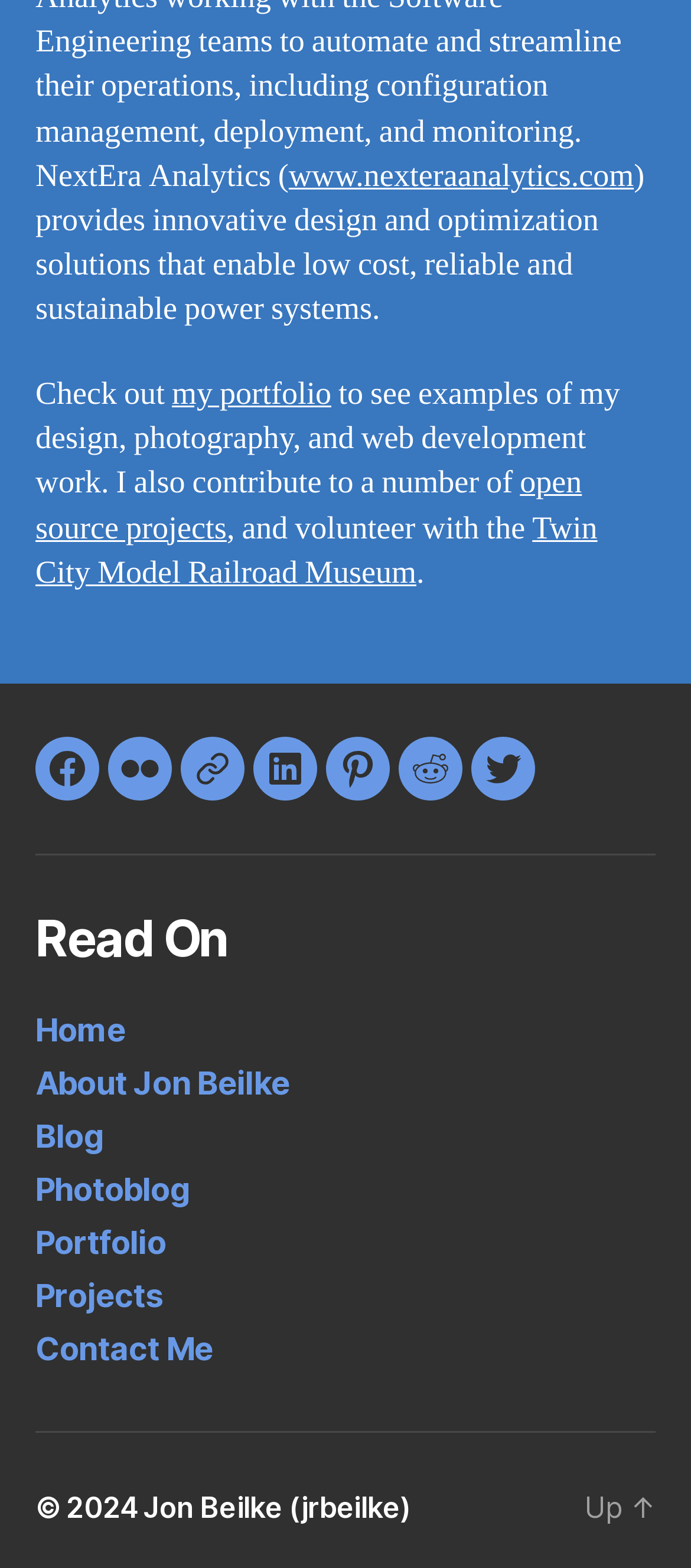What is the name of the museum mentioned?
Please provide an in-depth and detailed response to the question.

The museum name is mentioned in the link element, which says 'Twin City Model Railroad Museum', and it is mentioned as a place where the author volunteers.